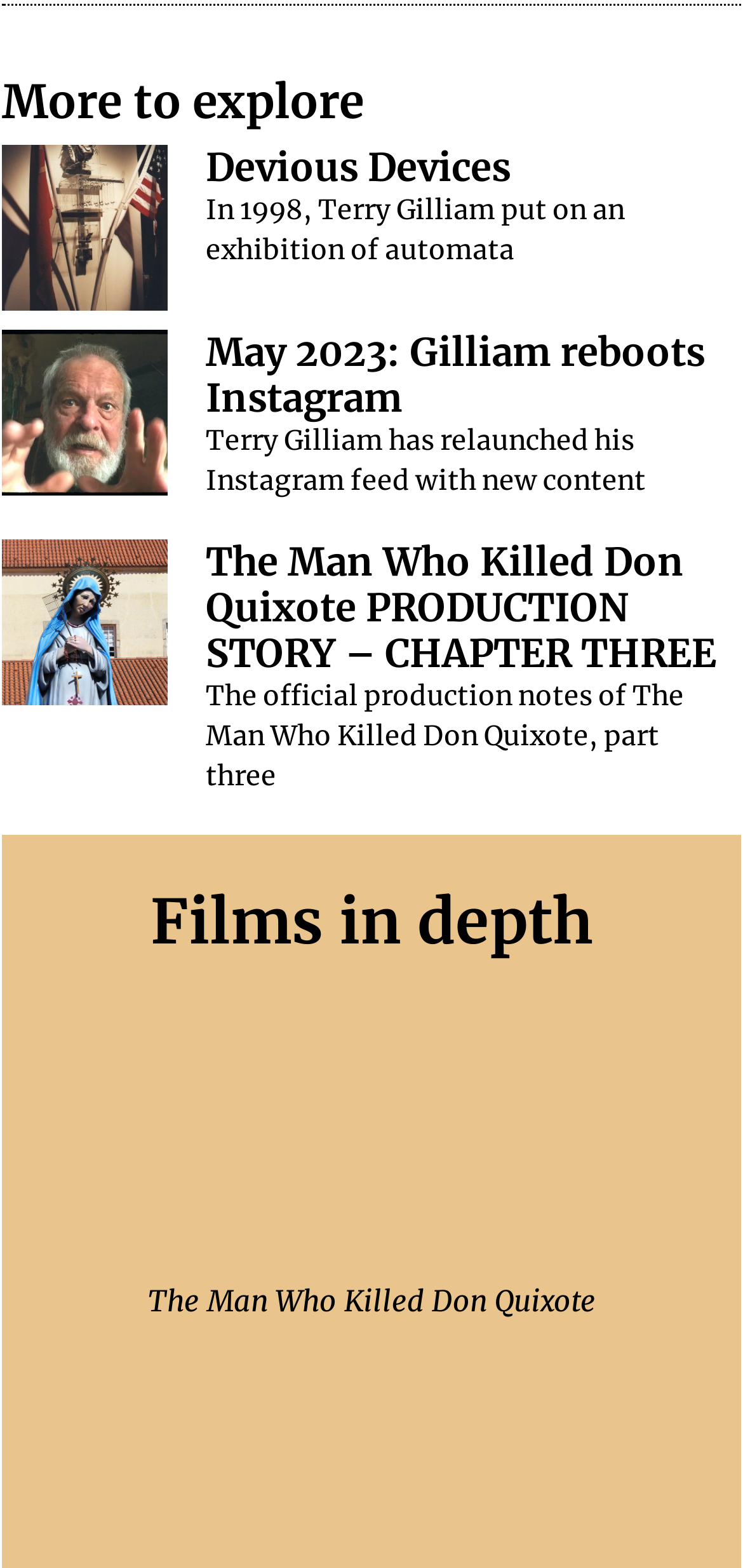Respond to the following question using a concise word or phrase: 
How many links are in the second article?

2